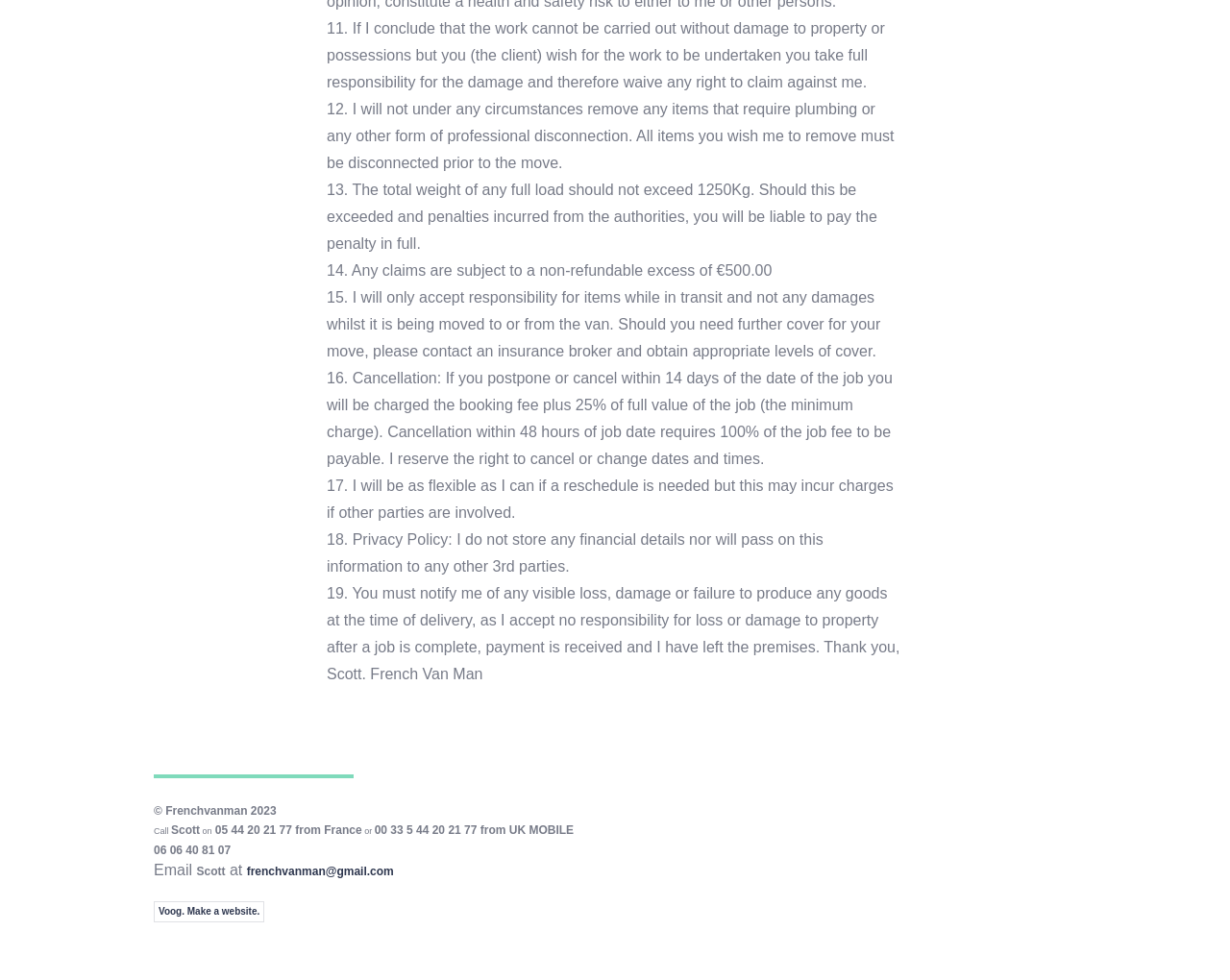What is the maximum weight of a full load?
Based on the image, respond with a single word or phrase.

1250Kg